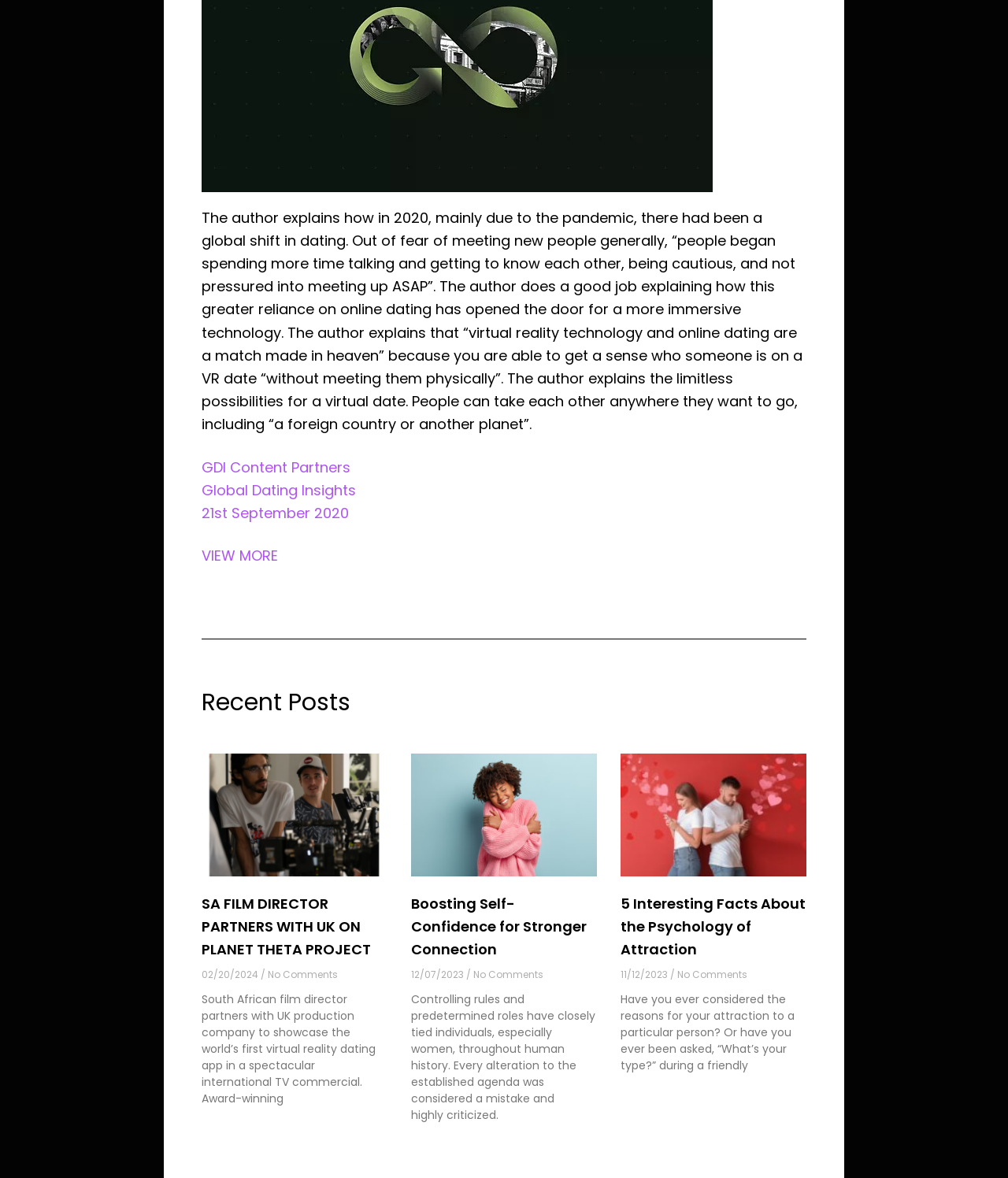Using the format (top-left x, top-left y, bottom-right x, bottom-right y), provide the bounding box coordinates for the described UI element. All values should be floating point numbers between 0 and 1: Global Dating Insights

[0.2, 0.408, 0.353, 0.424]